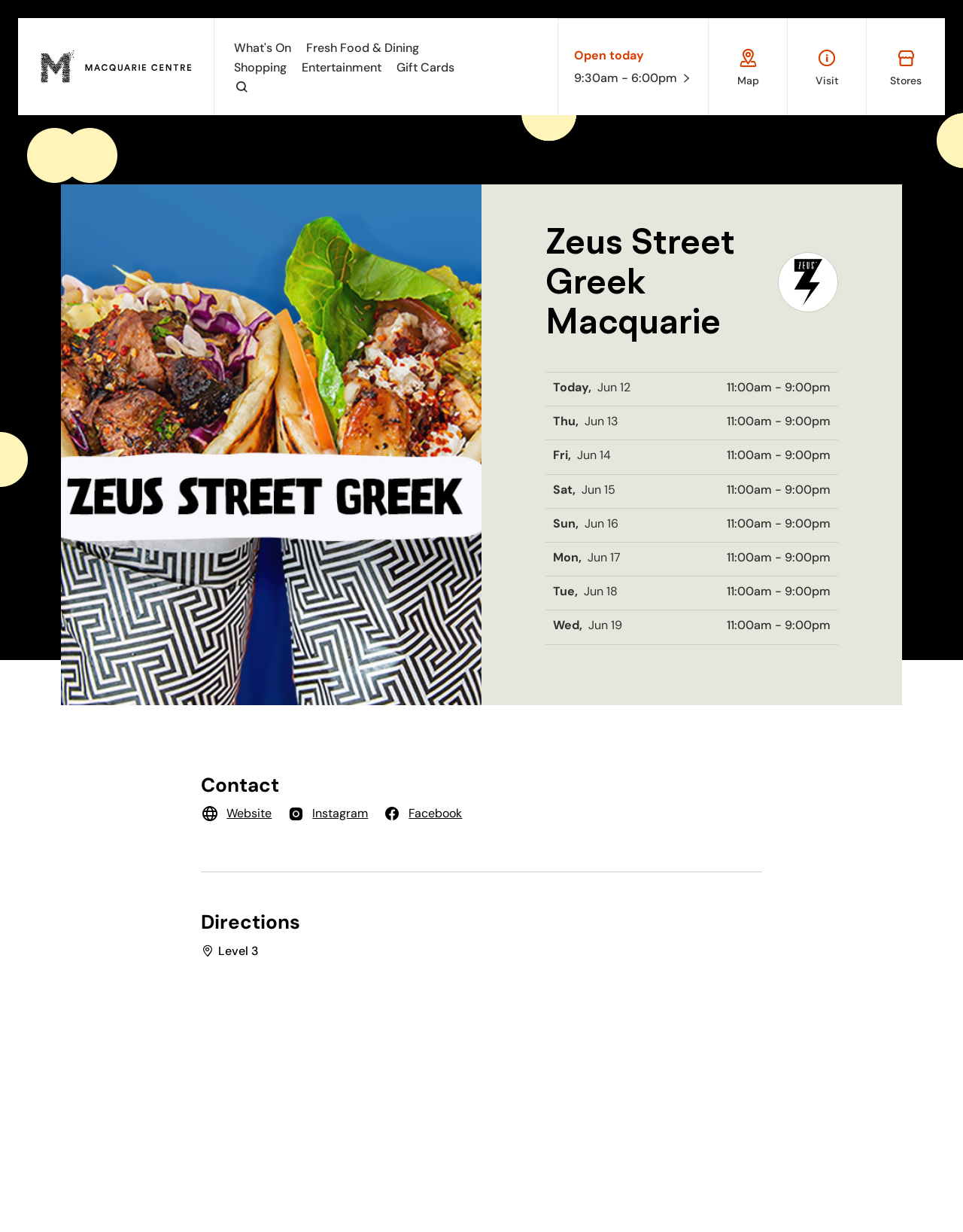Please identify the primary heading of the webpage and give its text content.

Zeus Street Greek Macquarie